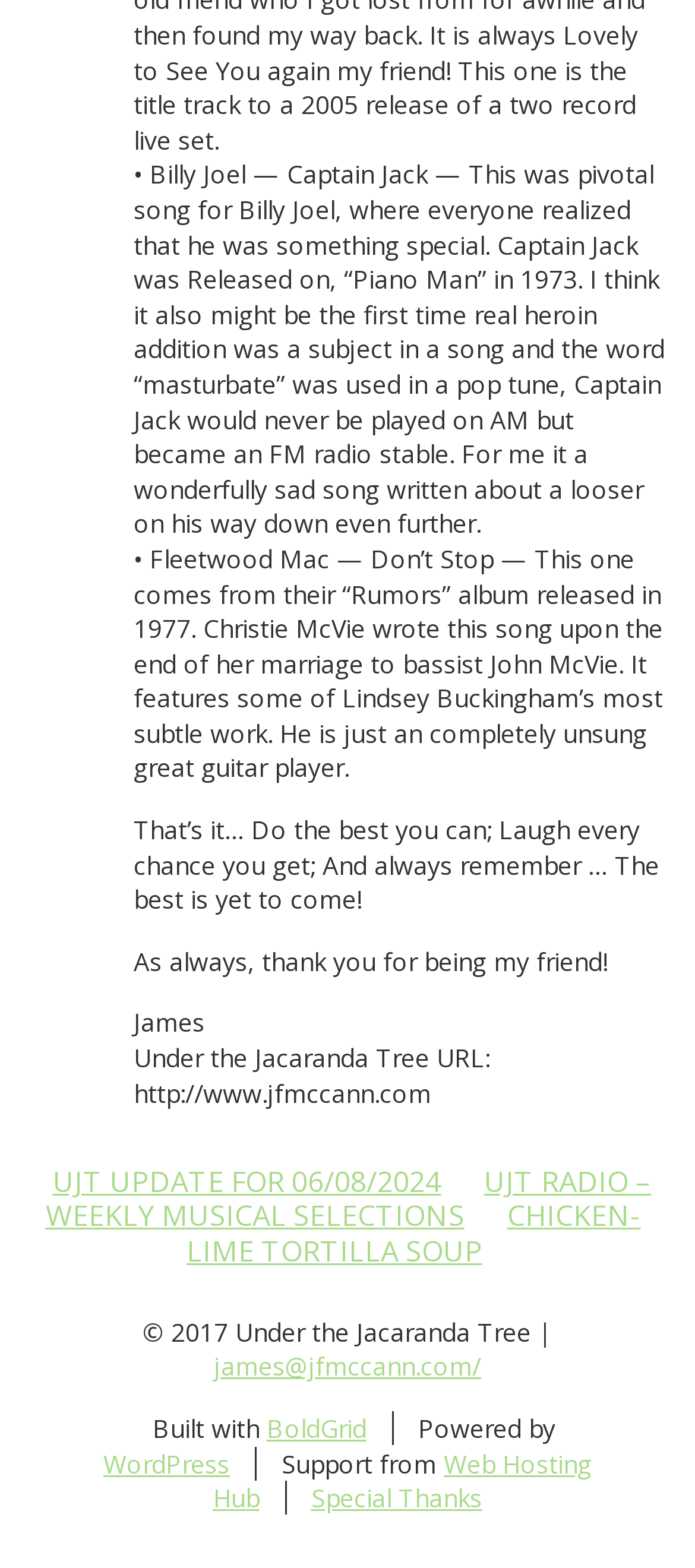What is the URL of the website?
Using the image, give a concise answer in the form of a single word or short phrase.

http://www.jfmccann.com